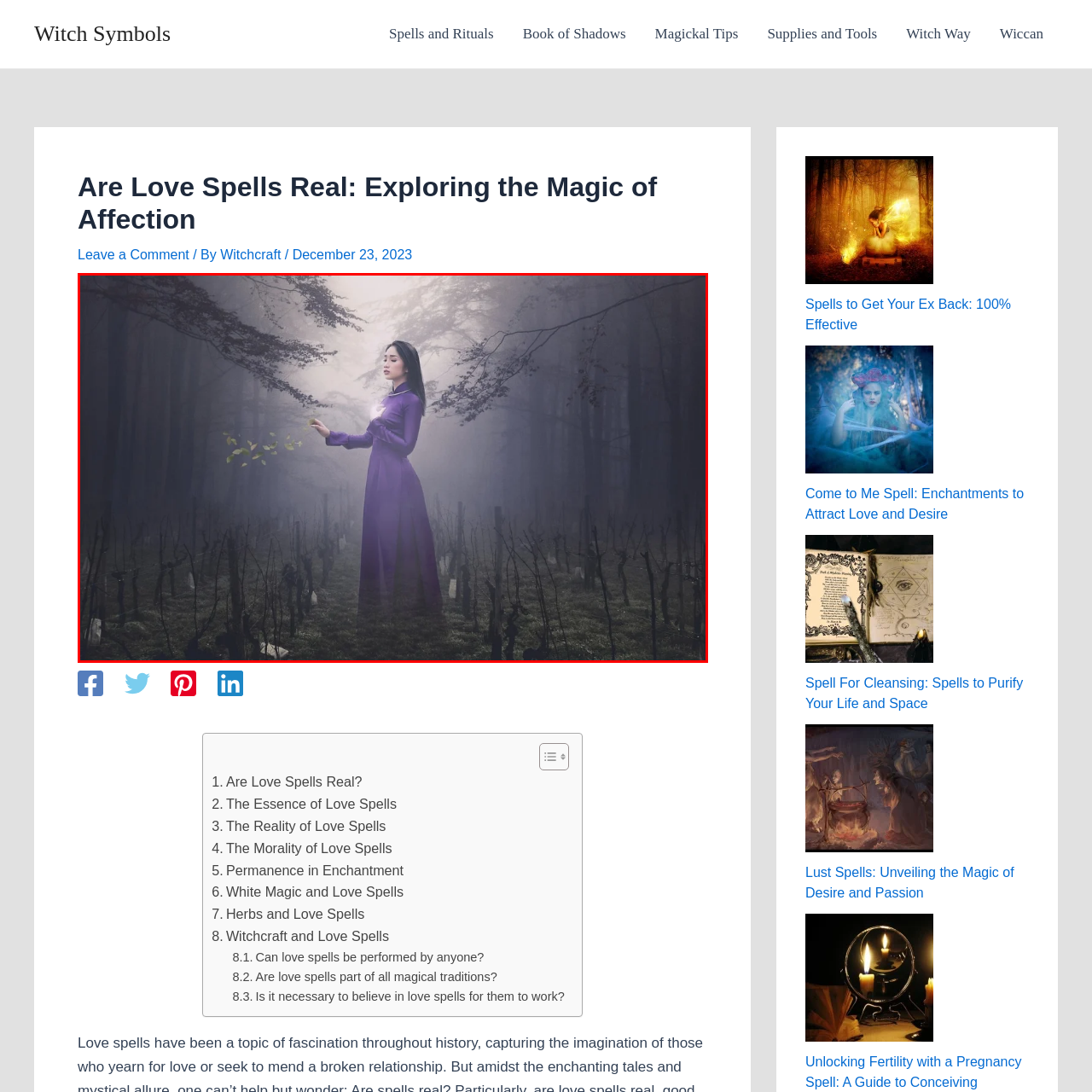Look closely at the image surrounded by the red box, What is the woman's left hand doing? Give your answer as a single word or phrase.

Conjuring or guiding leaves